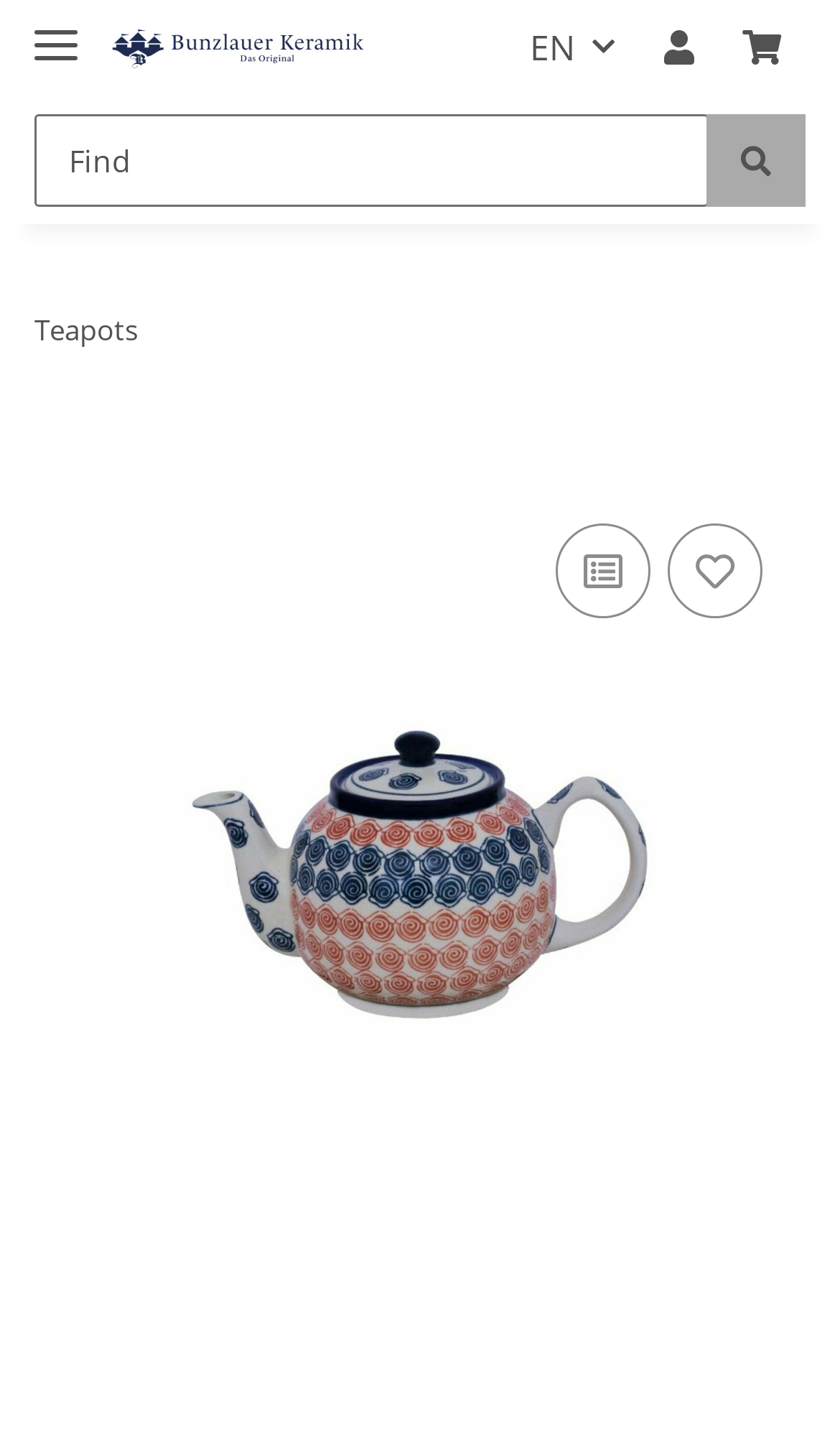Find the coordinates for the bounding box of the element with this description: "0,00 €".

[0.855, 0.004, 0.959, 0.064]